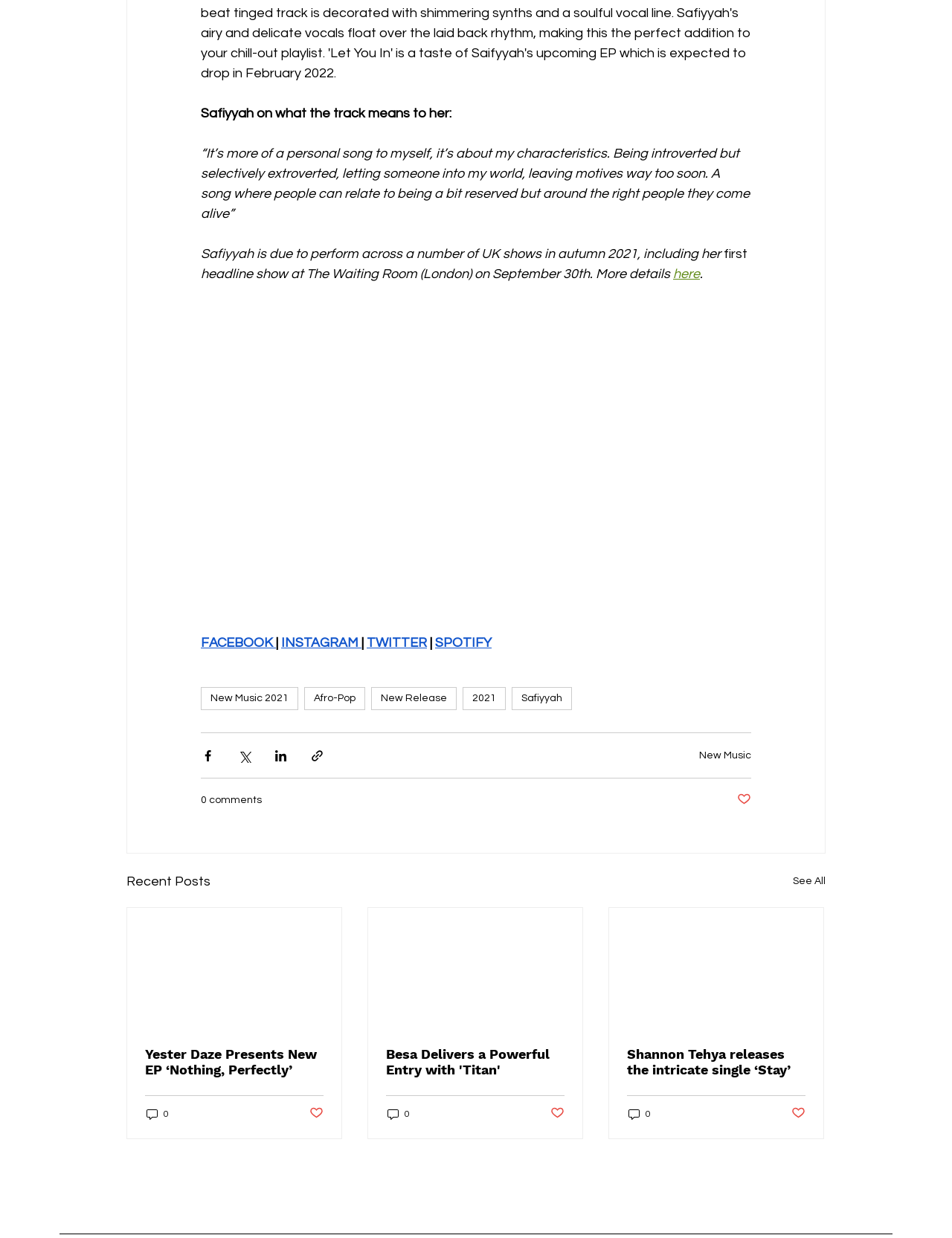Find the bounding box of the UI element described as follows: "New Music".

[0.734, 0.606, 0.789, 0.614]